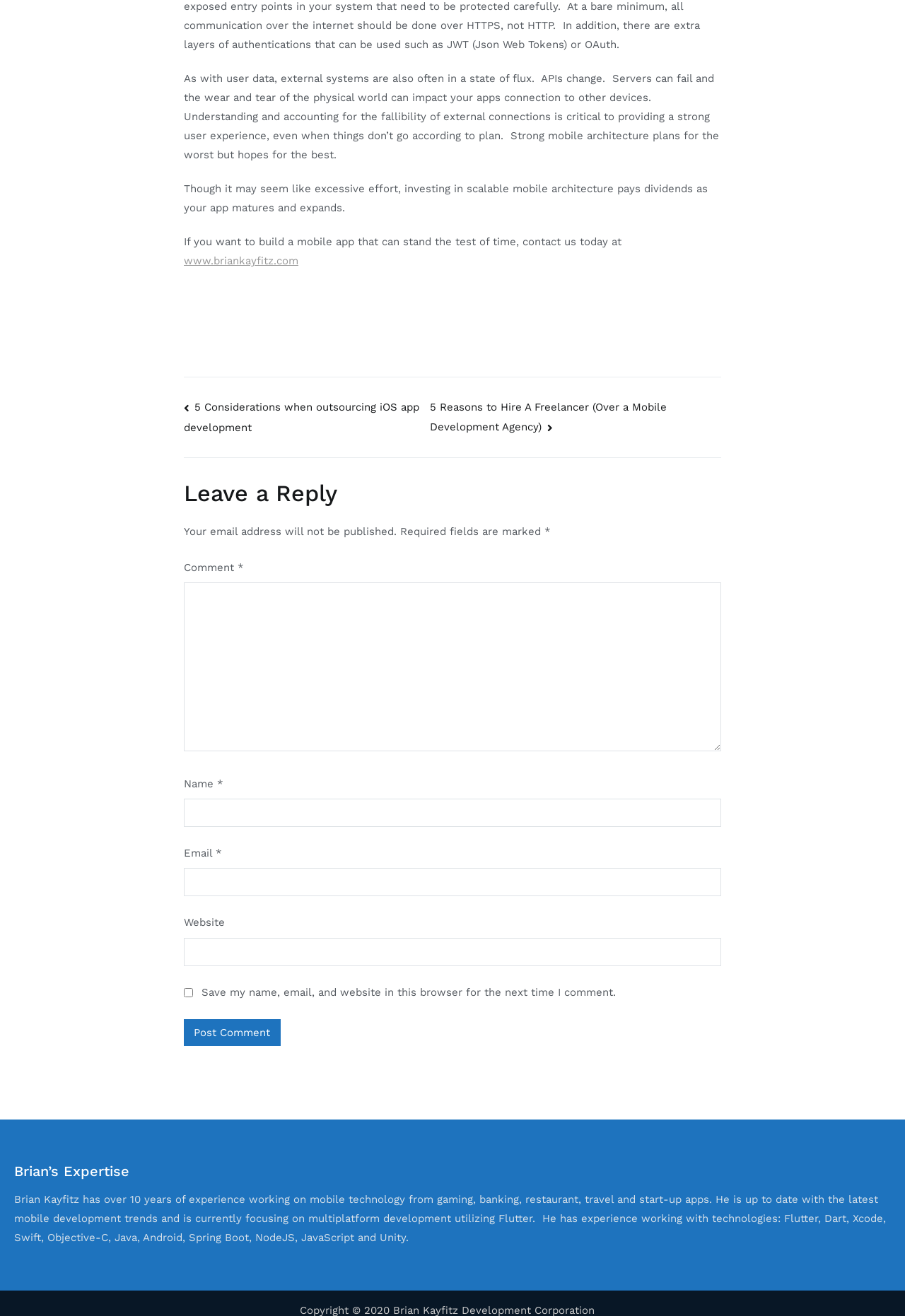Please find the bounding box coordinates of the element's region to be clicked to carry out this instruction: "Click the link to read the post about 5 reasons to hire a freelancer".

[0.475, 0.305, 0.737, 0.329]